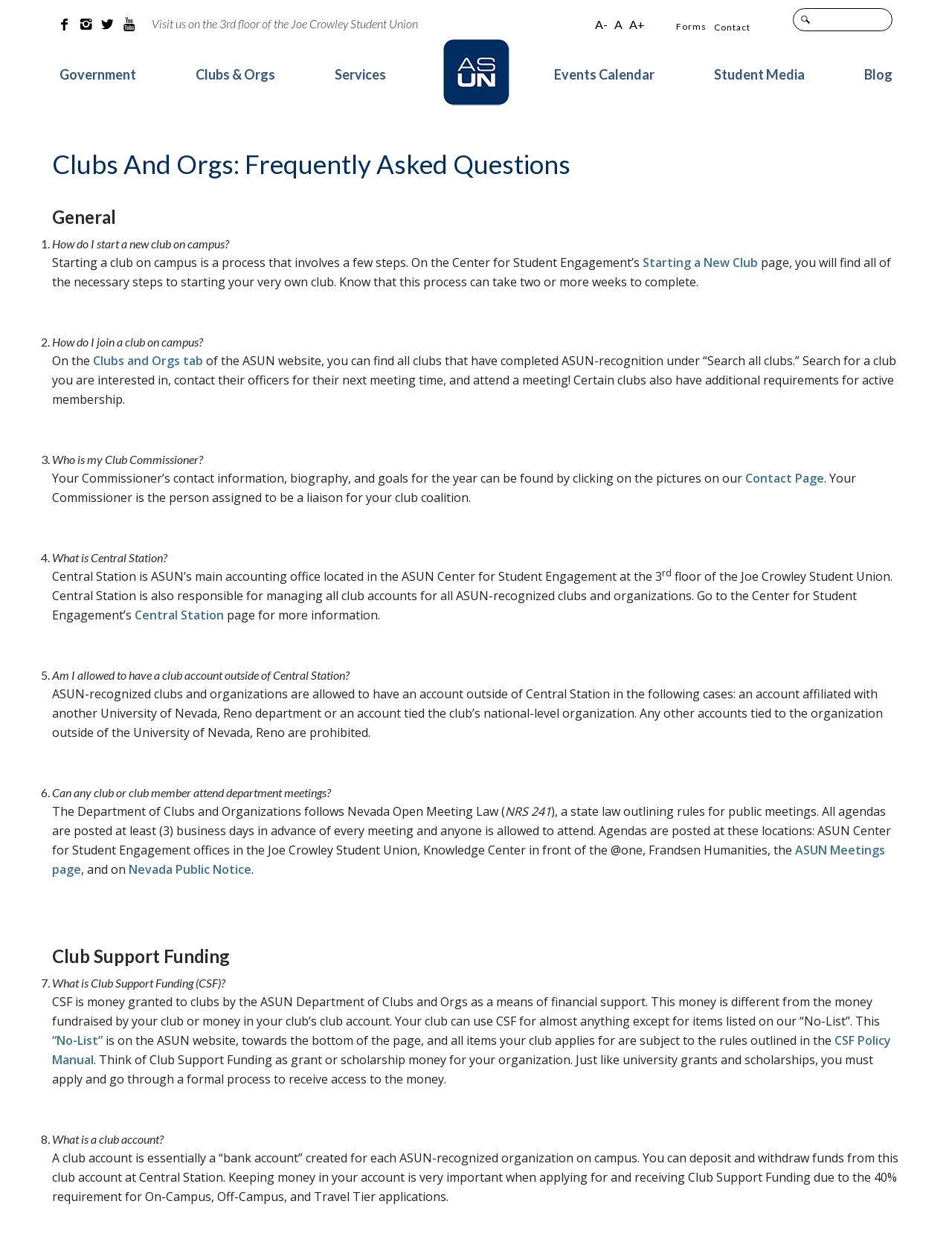Please determine the main heading text of this webpage.

Clubs And Orgs: Frequently Asked Questions